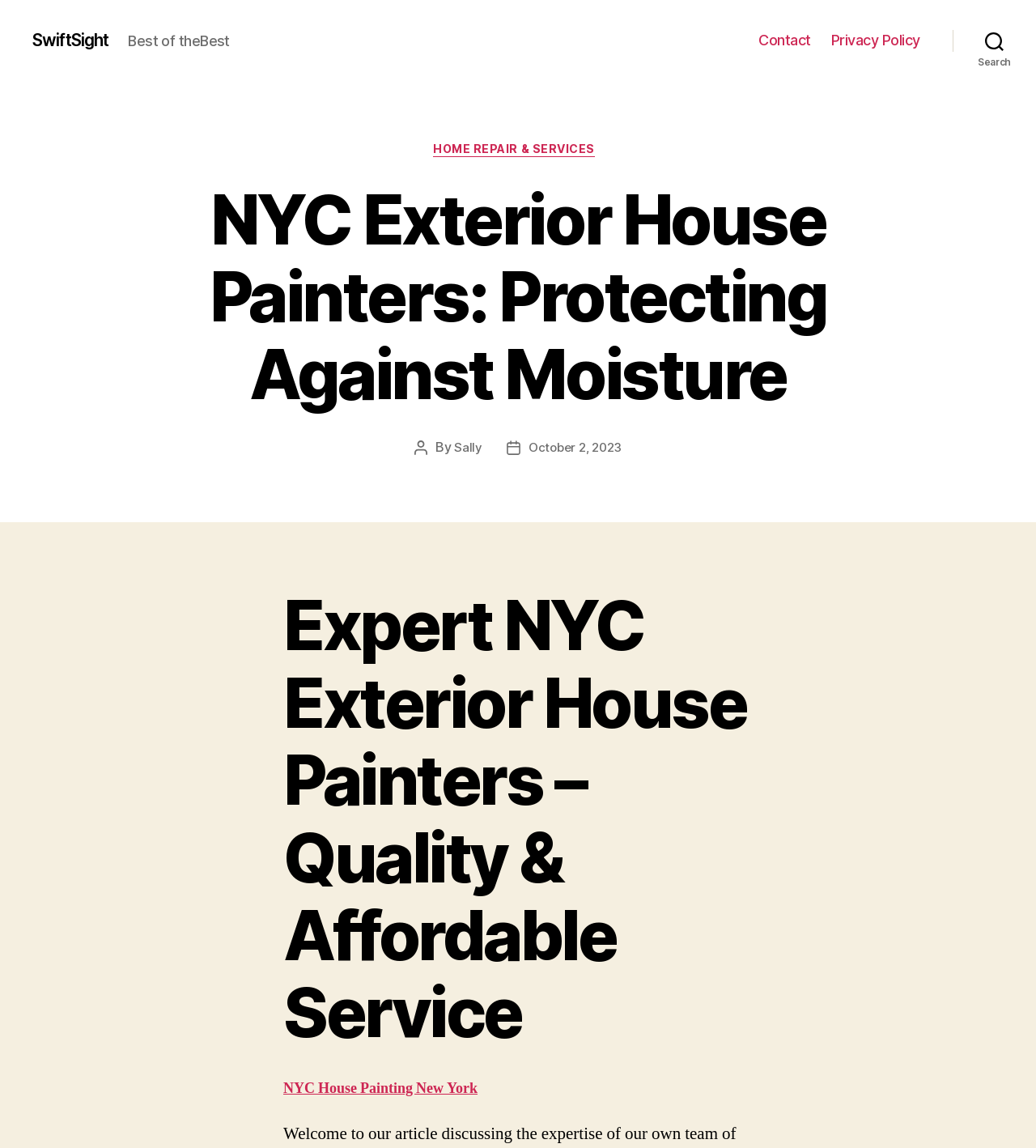Identify the bounding box coordinates of the section to be clicked to complete the task described by the following instruction: "search for something". The coordinates should be four float numbers between 0 and 1, formatted as [left, top, right, bottom].

[0.92, 0.02, 1.0, 0.051]